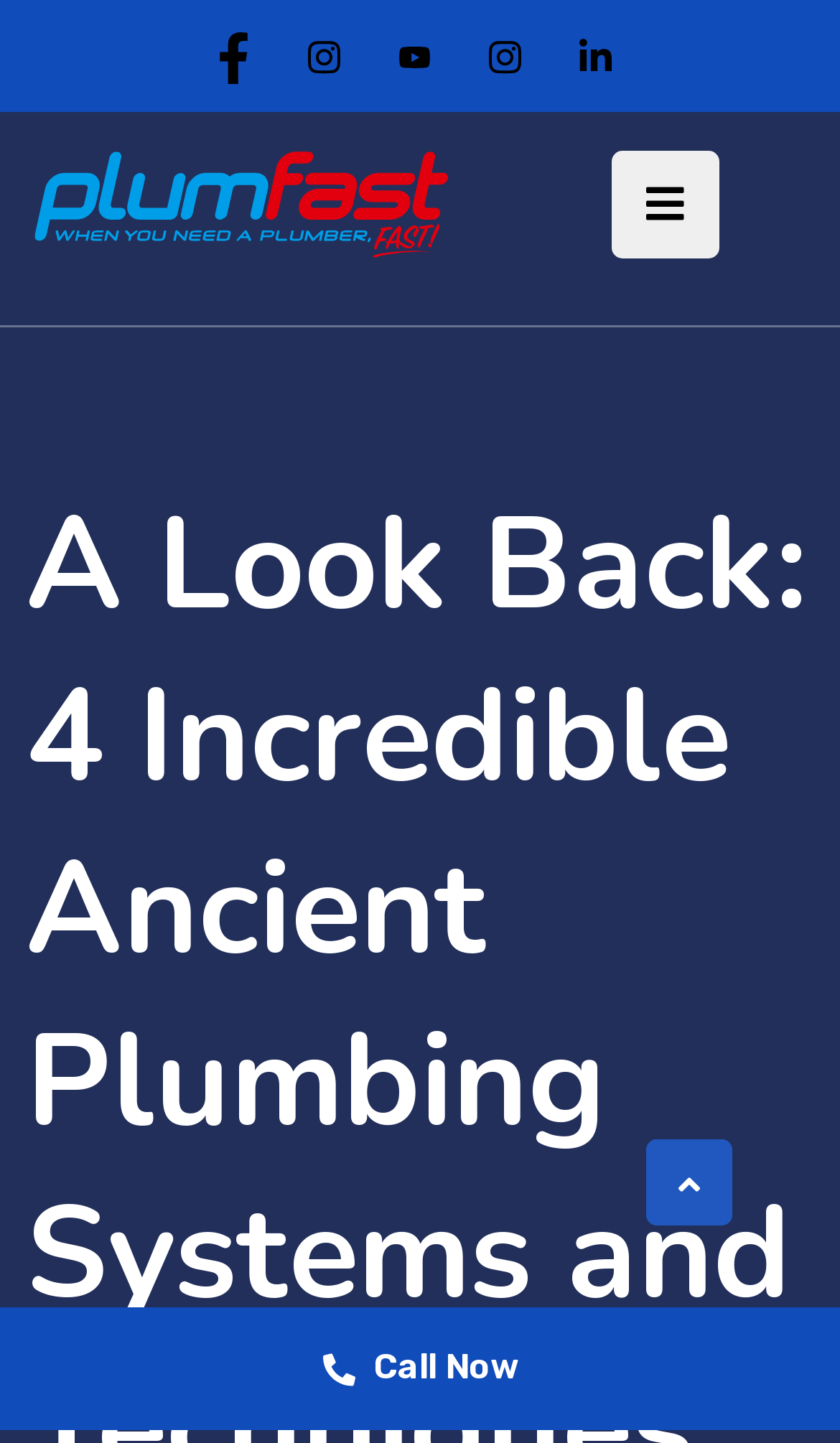Answer in one word or a short phrase: 
Is there a call-to-action button?

Yes